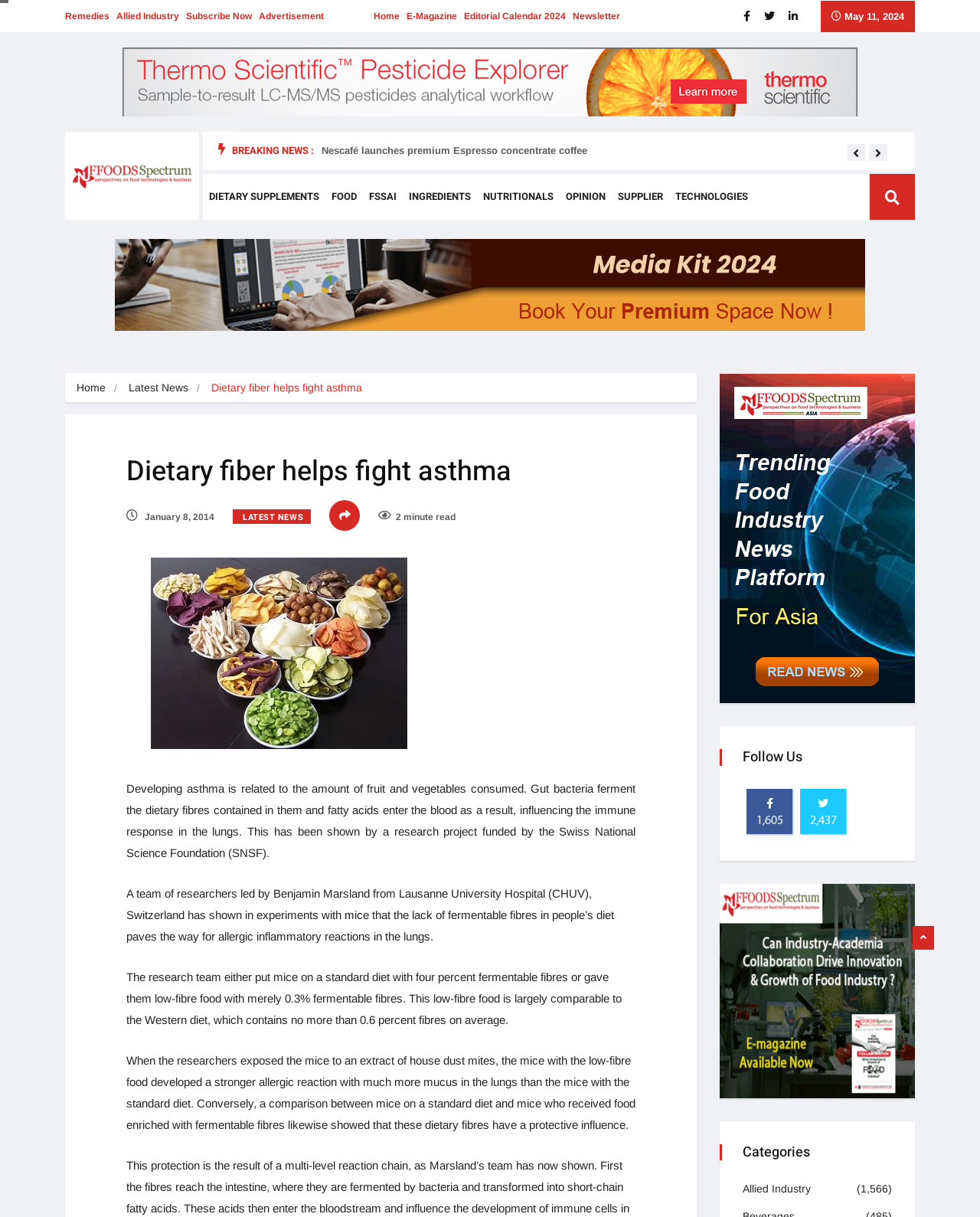What is the topic of the news article?
Look at the image and respond with a single word or a short phrase.

Dietary fiber helps fight asthma